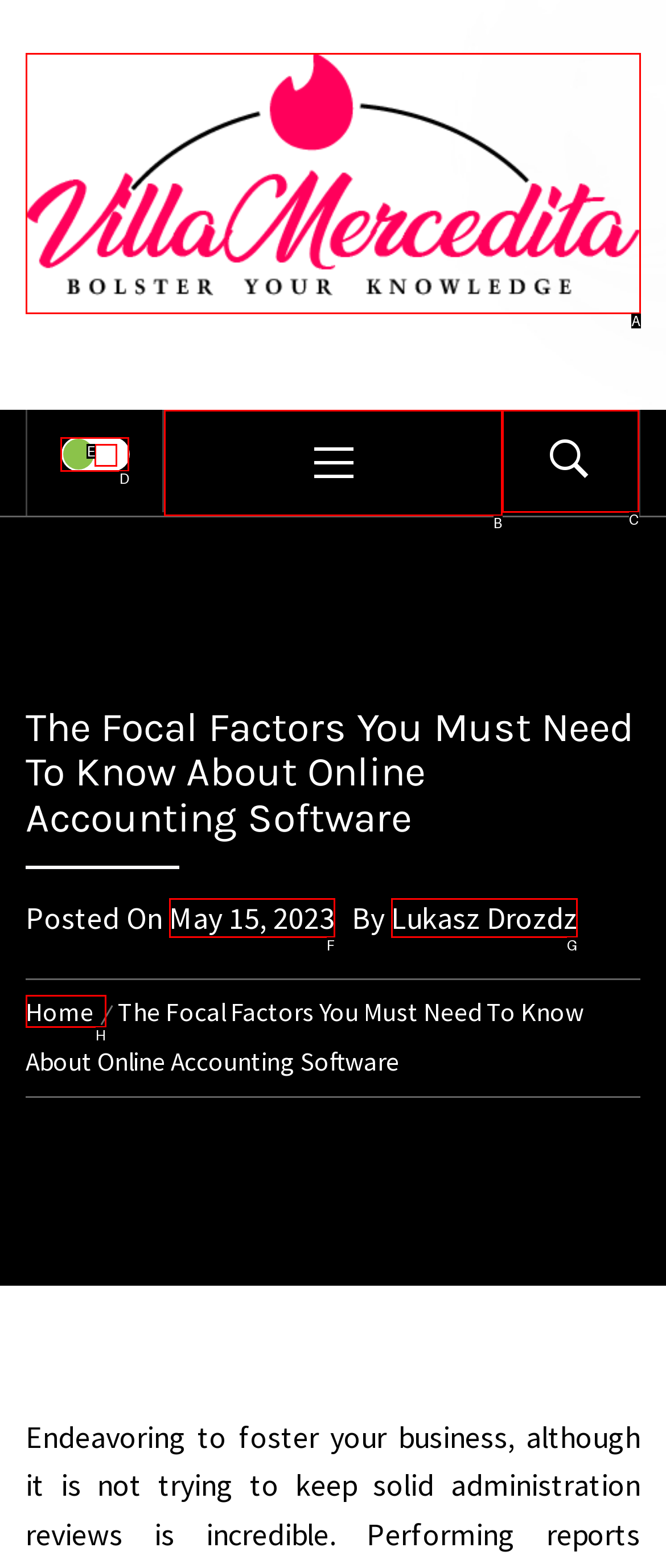Given the description: May 15, 2023May 26, 2023, choose the HTML element that matches it. Indicate your answer with the letter of the option.

F